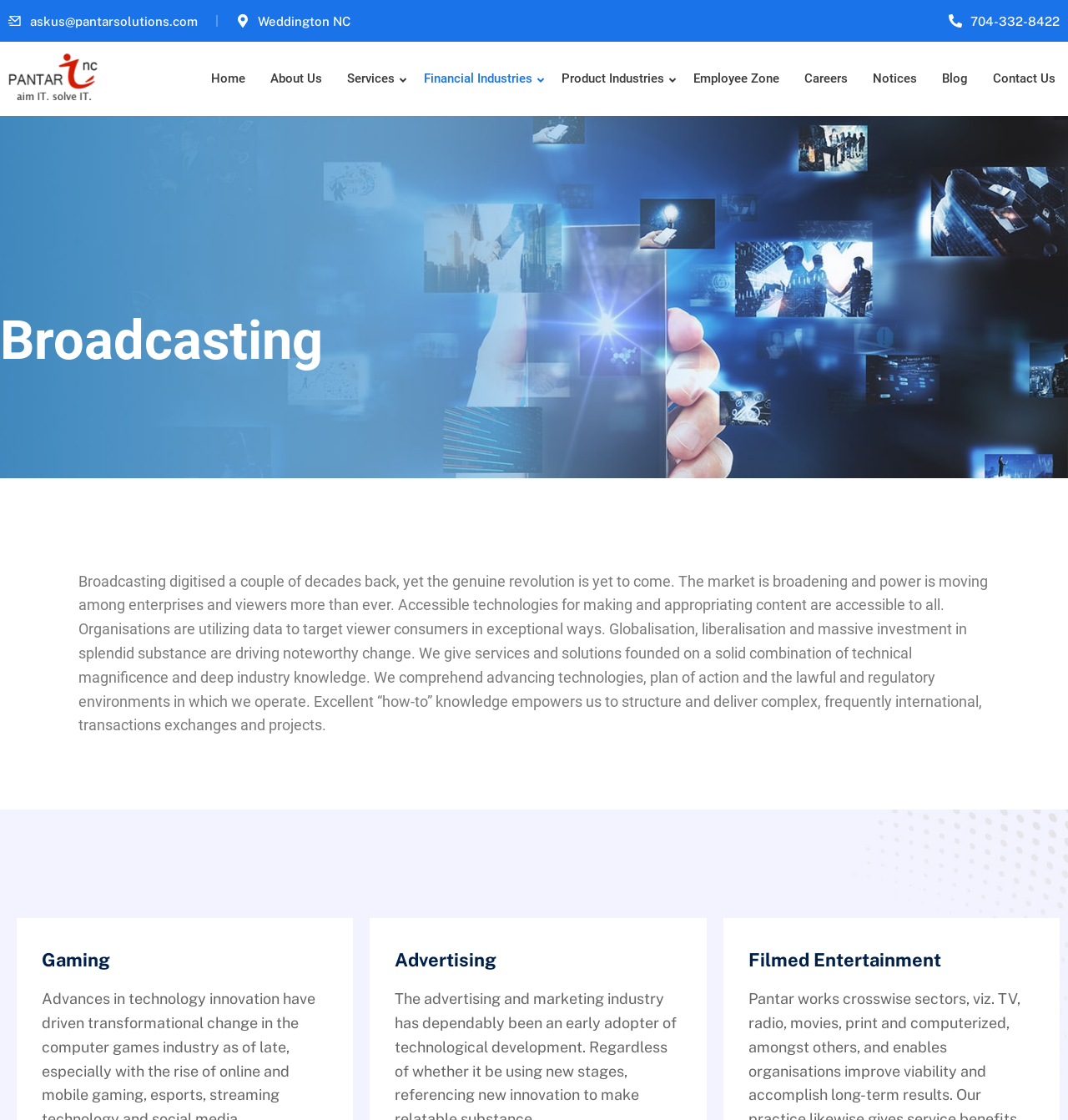Find the bounding box coordinates of the clickable area required to complete the following action: "Contact Us through email".

[0.028, 0.009, 0.185, 0.028]